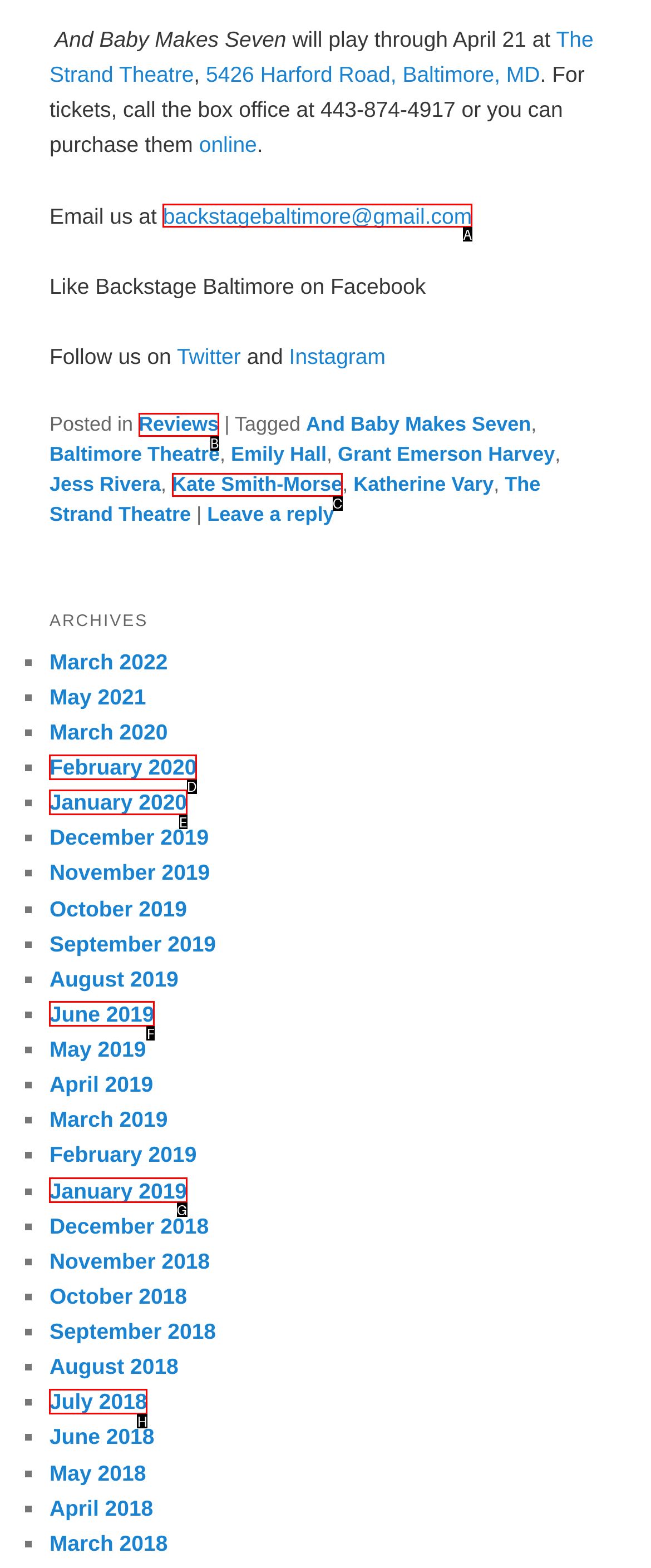Determine the letter of the UI element that you need to click to perform the task: Email Backstage Baltimore.
Provide your answer with the appropriate option's letter.

A